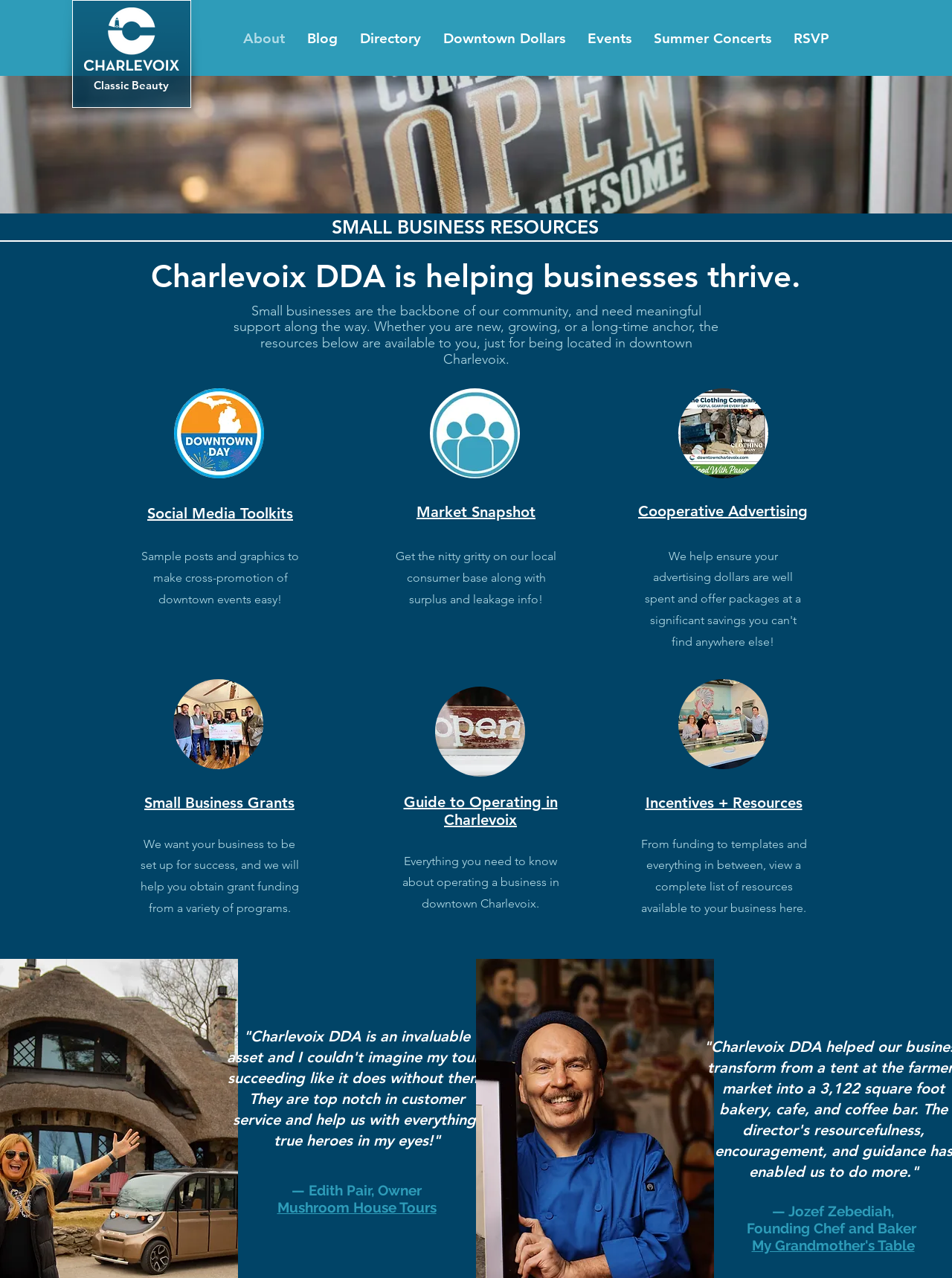Please locate the bounding box coordinates of the element that should be clicked to complete the given instruction: "View the 'Social Media Toolkits'".

[0.155, 0.395, 0.308, 0.409]